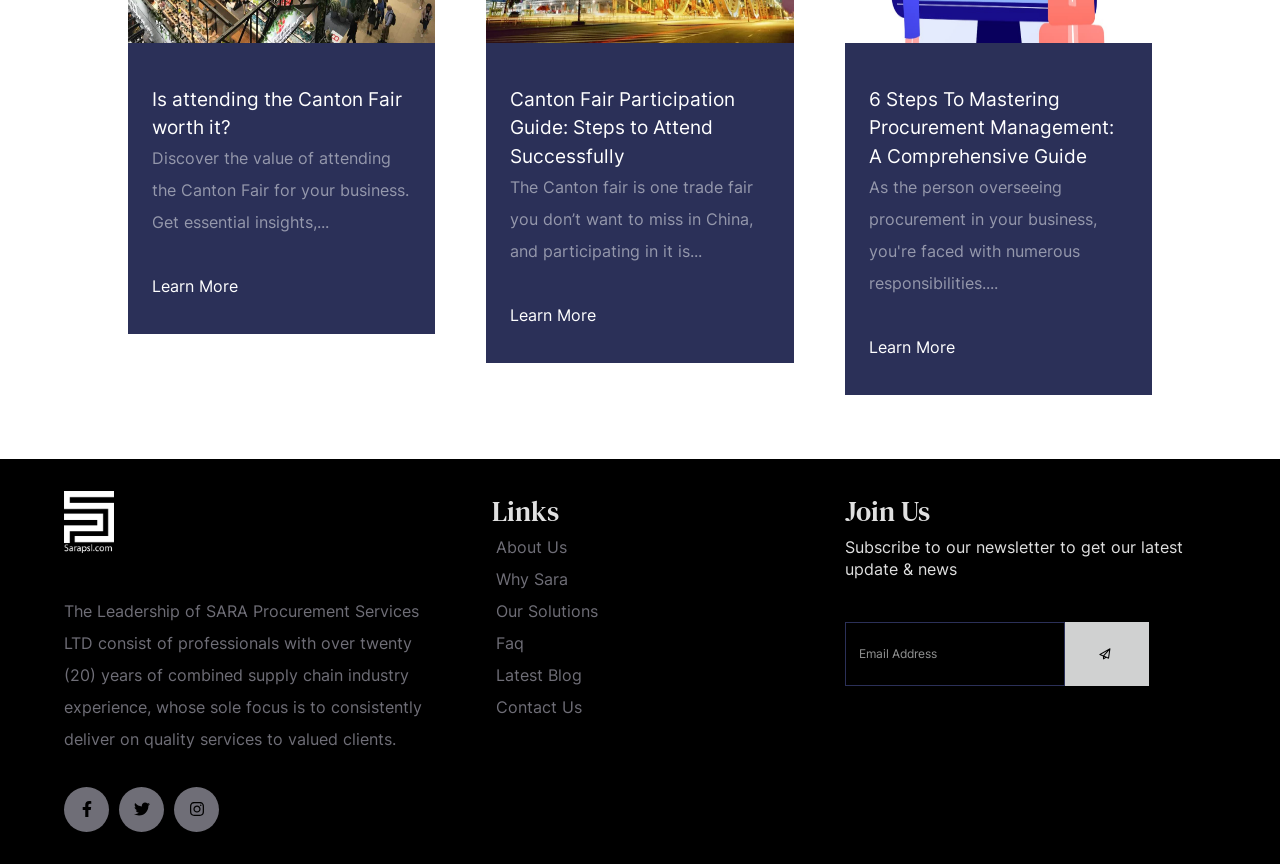What is the name of the company?
Please answer the question with a single word or phrase, referencing the image.

SARA Procurement Services LTD